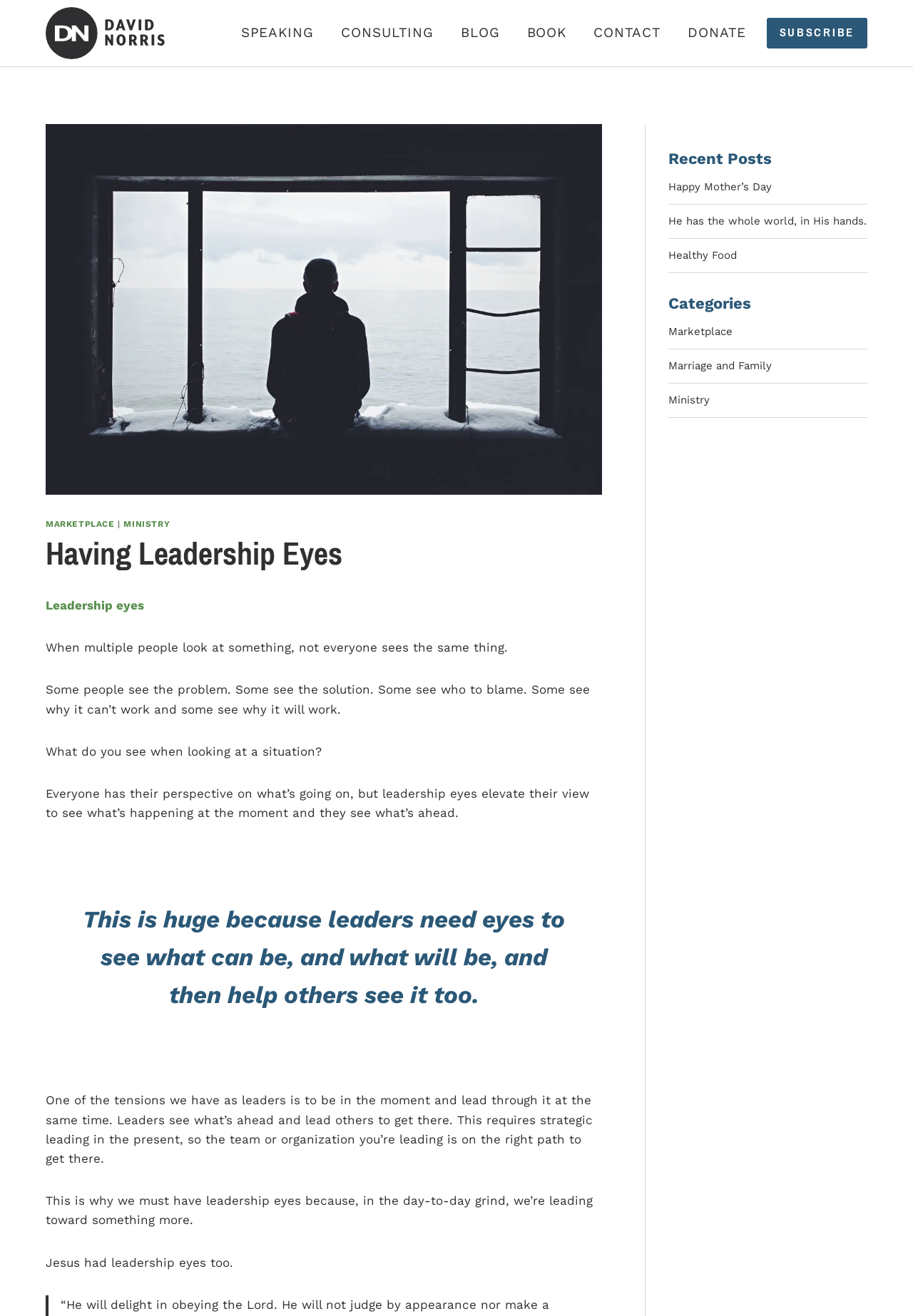Locate the bounding box of the UI element described by: "Healthy Food" in the given webpage screenshot.

[0.732, 0.187, 0.95, 0.202]